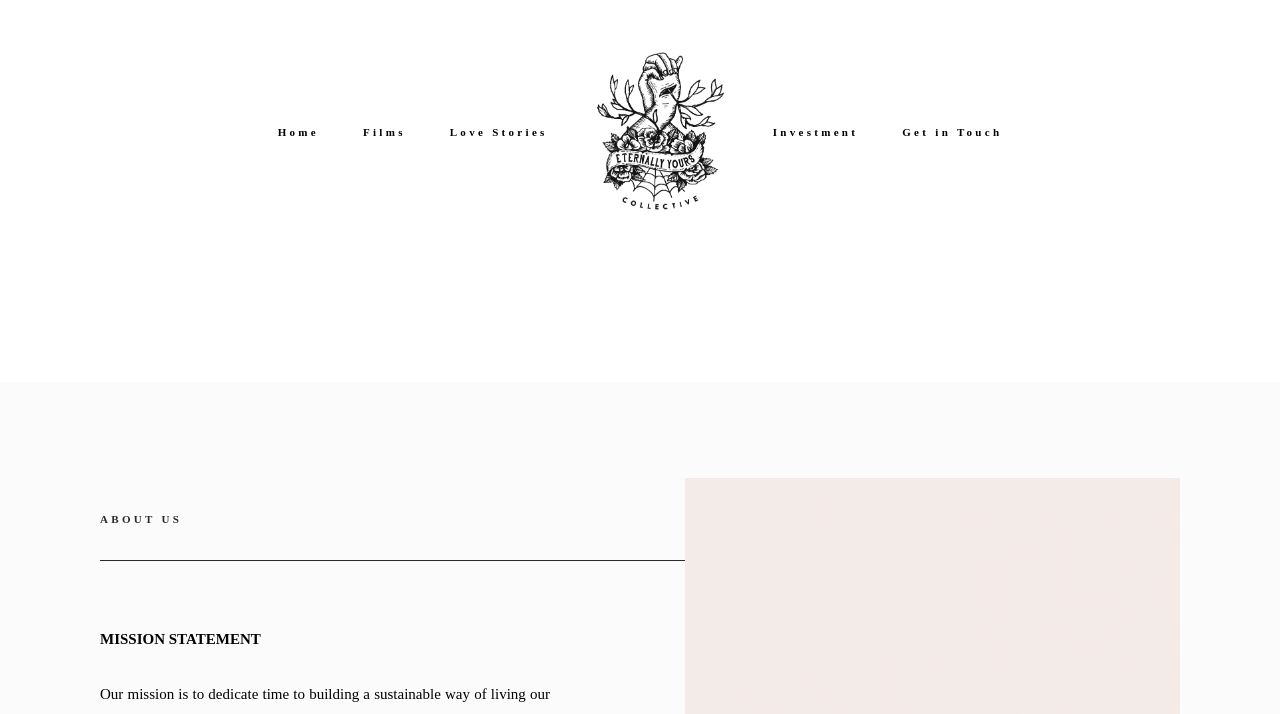Please find the bounding box for the UI element described by: "Get in Touch".

[0.705, 0.17, 0.783, 0.2]